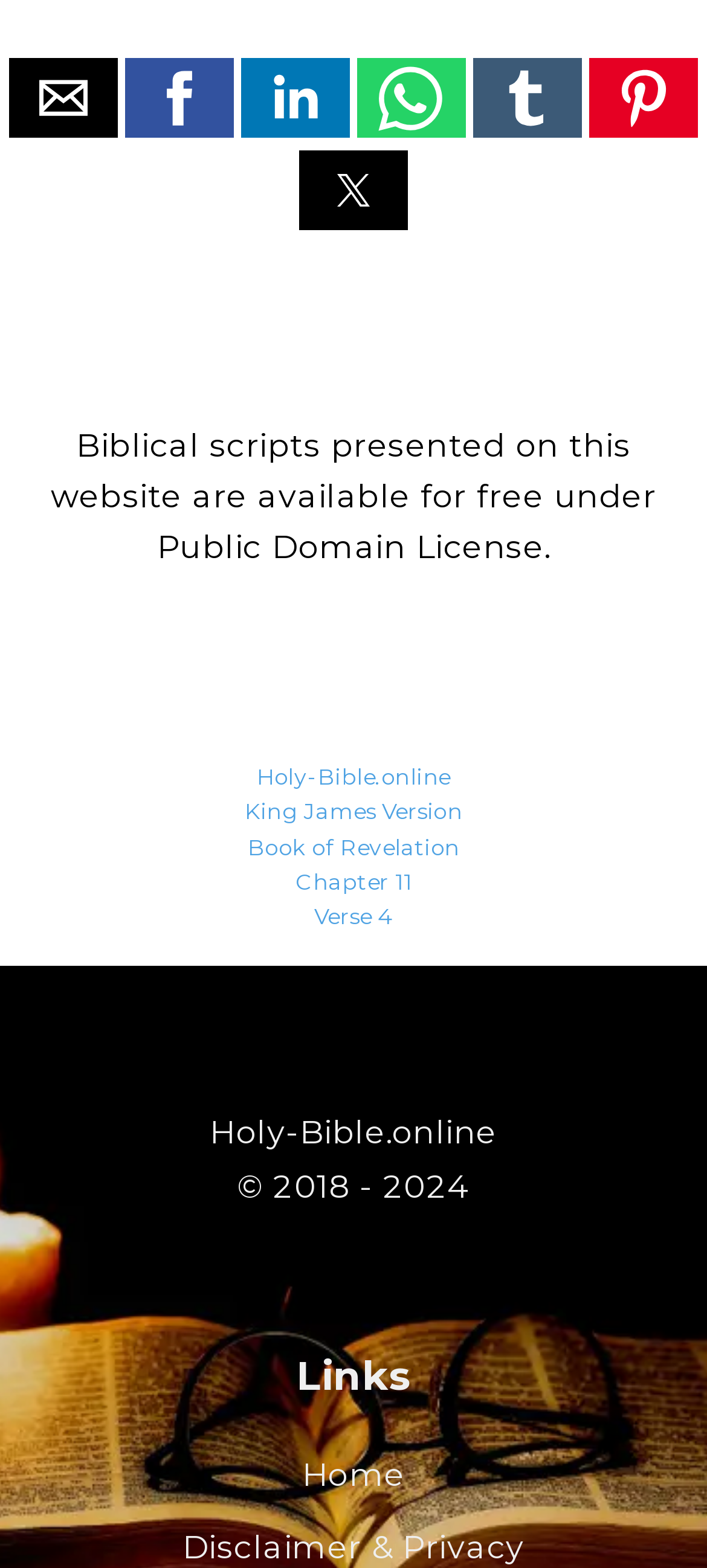Locate the bounding box coordinates of the element that should be clicked to fulfill the instruction: "Click on Verse 4".

[0.444, 0.575, 0.556, 0.593]